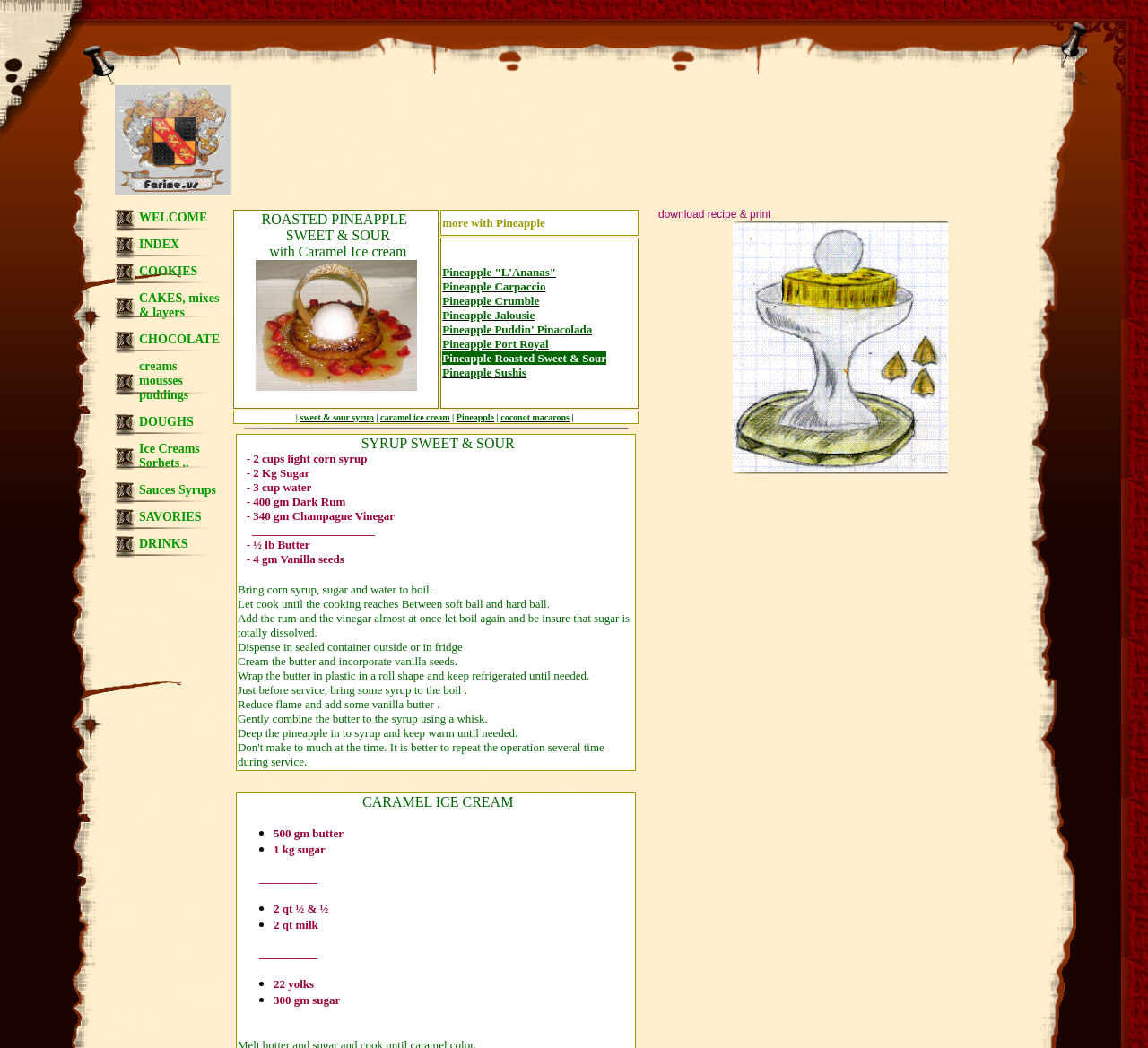Please identify the bounding box coordinates of the element's region that needs to be clicked to fulfill the following instruction: "view the DESSERTS/roasted_pineapple.JPG image". The bounding box coordinates should consist of four float numbers between 0 and 1, i.e., [left, top, right, bottom].

[0.222, 0.248, 0.363, 0.373]